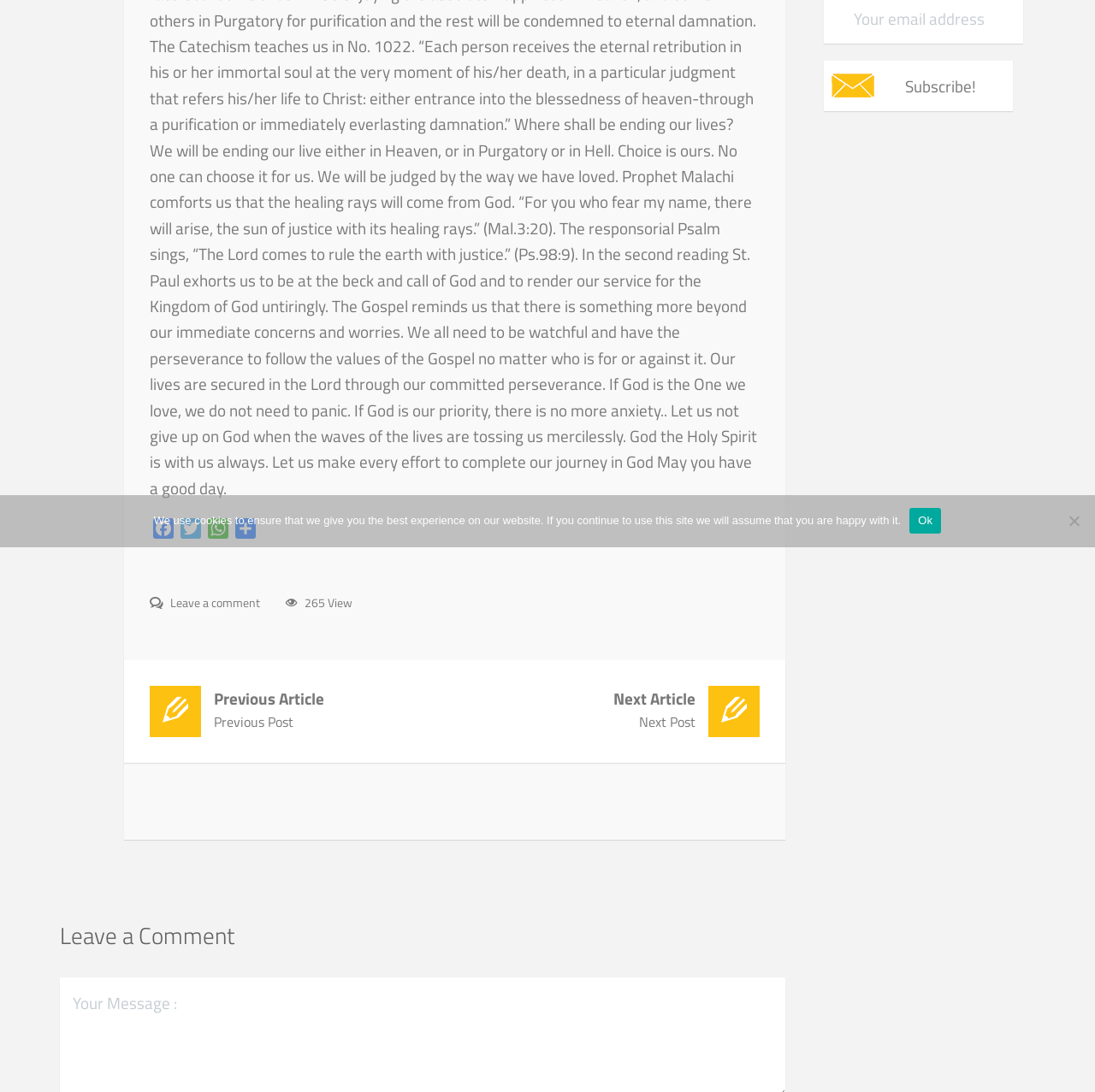From the screenshot, find the bounding box of the UI element matching this description: "WhatsApp". Supply the bounding box coordinates in the form [left, top, right, bottom], each a float between 0 and 1.

[0.187, 0.475, 0.212, 0.498]